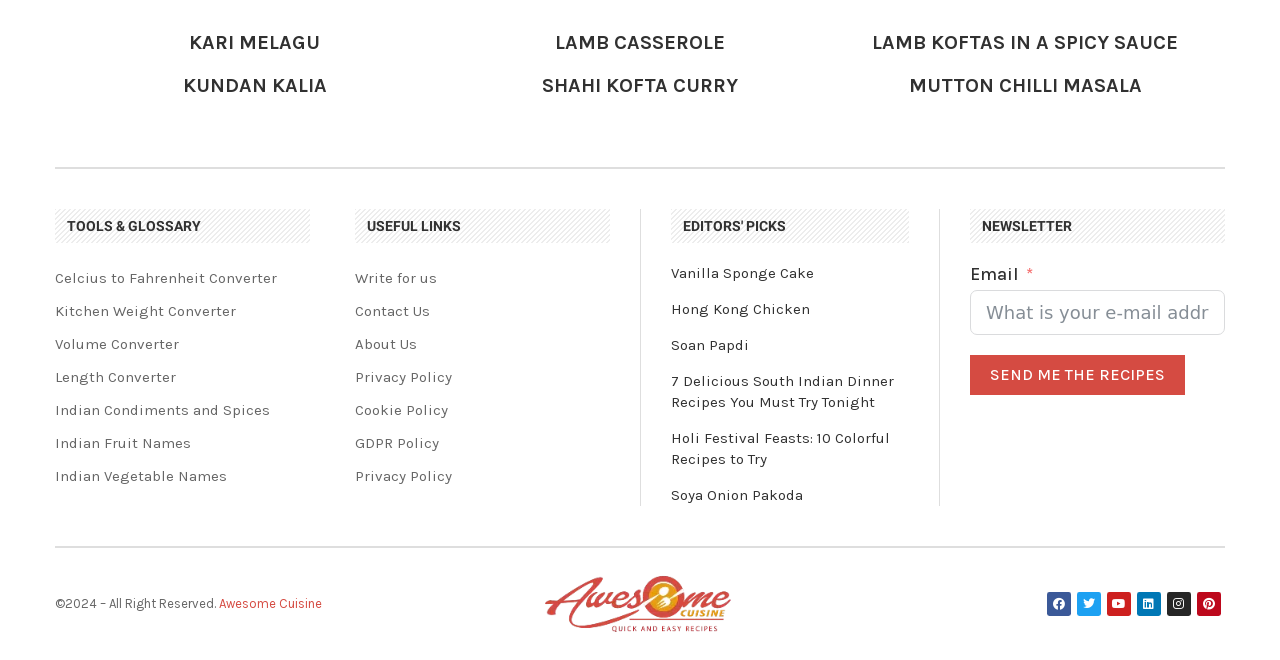Locate the UI element described by Celcius to Fahrenheit Converter and provide its bounding box coordinates. Use the format (top-left x, top-left y, bottom-right x, bottom-right y) with all values as floating point numbers between 0 and 1.

[0.043, 0.411, 0.216, 0.433]